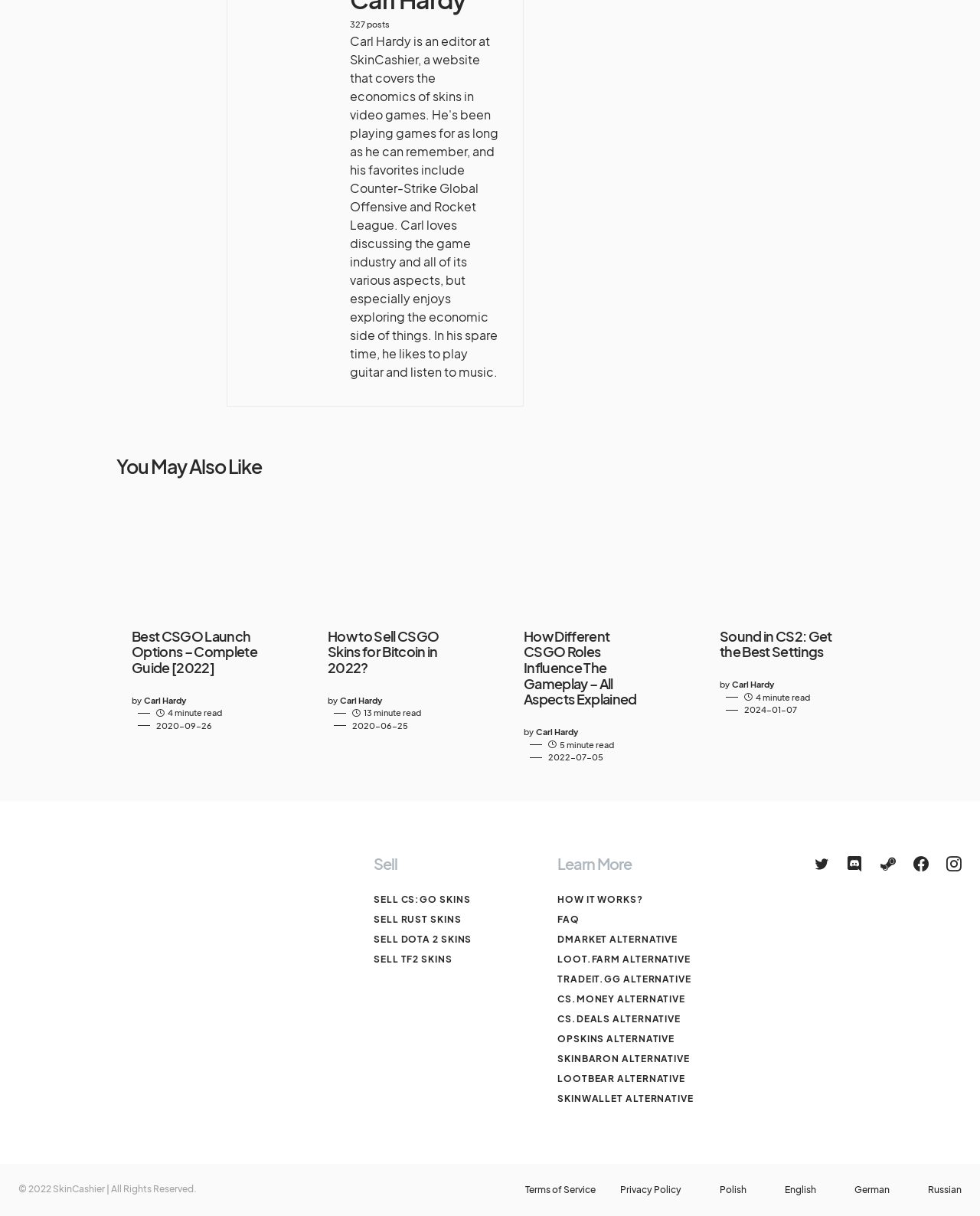Provide a one-word or brief phrase answer to the question:
How many links are there in the 'Learn More' section?

7